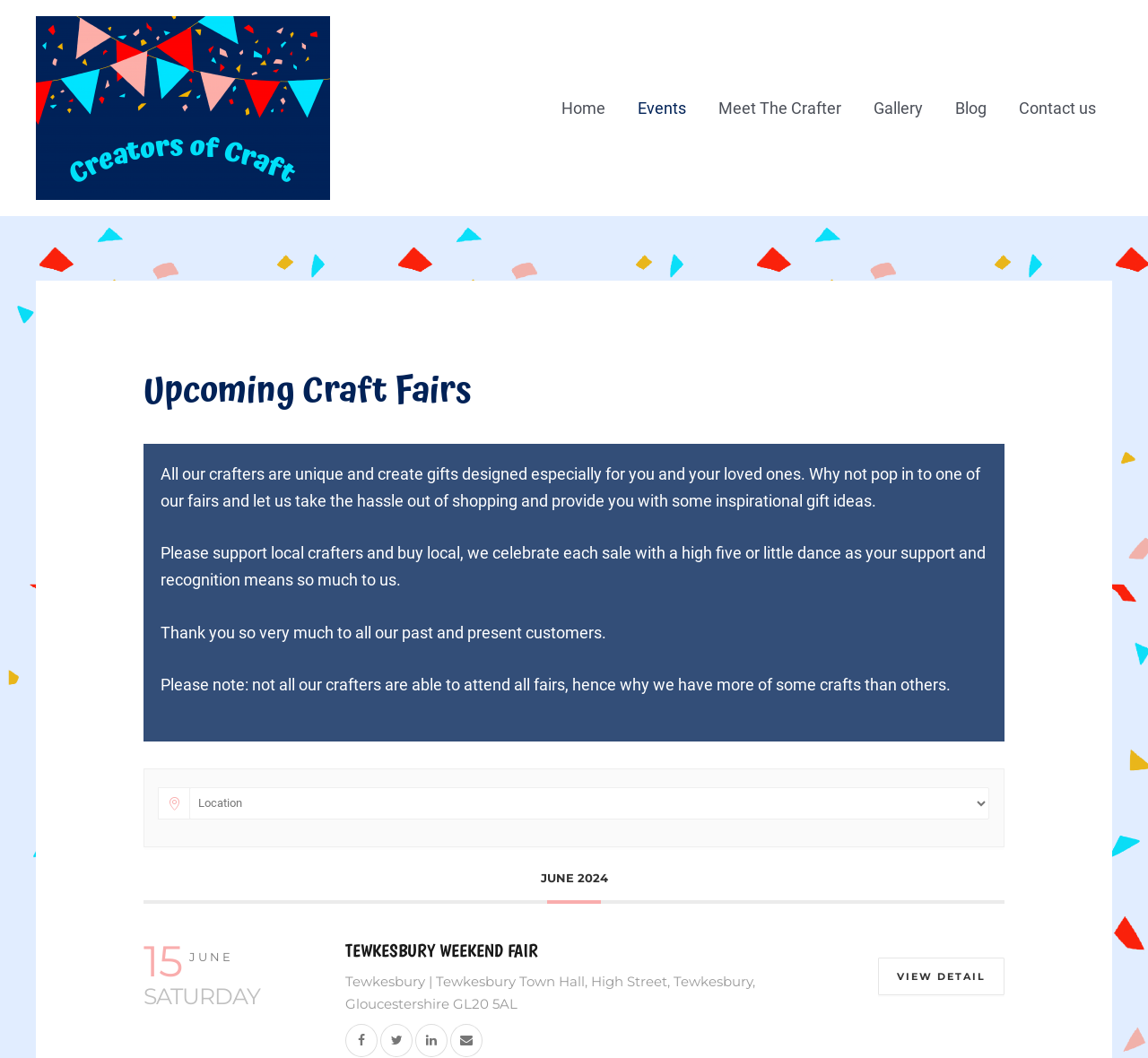Please give a concise answer to this question using a single word or phrase: 
What is the purpose of the craft fairs?

Hassle free shopping